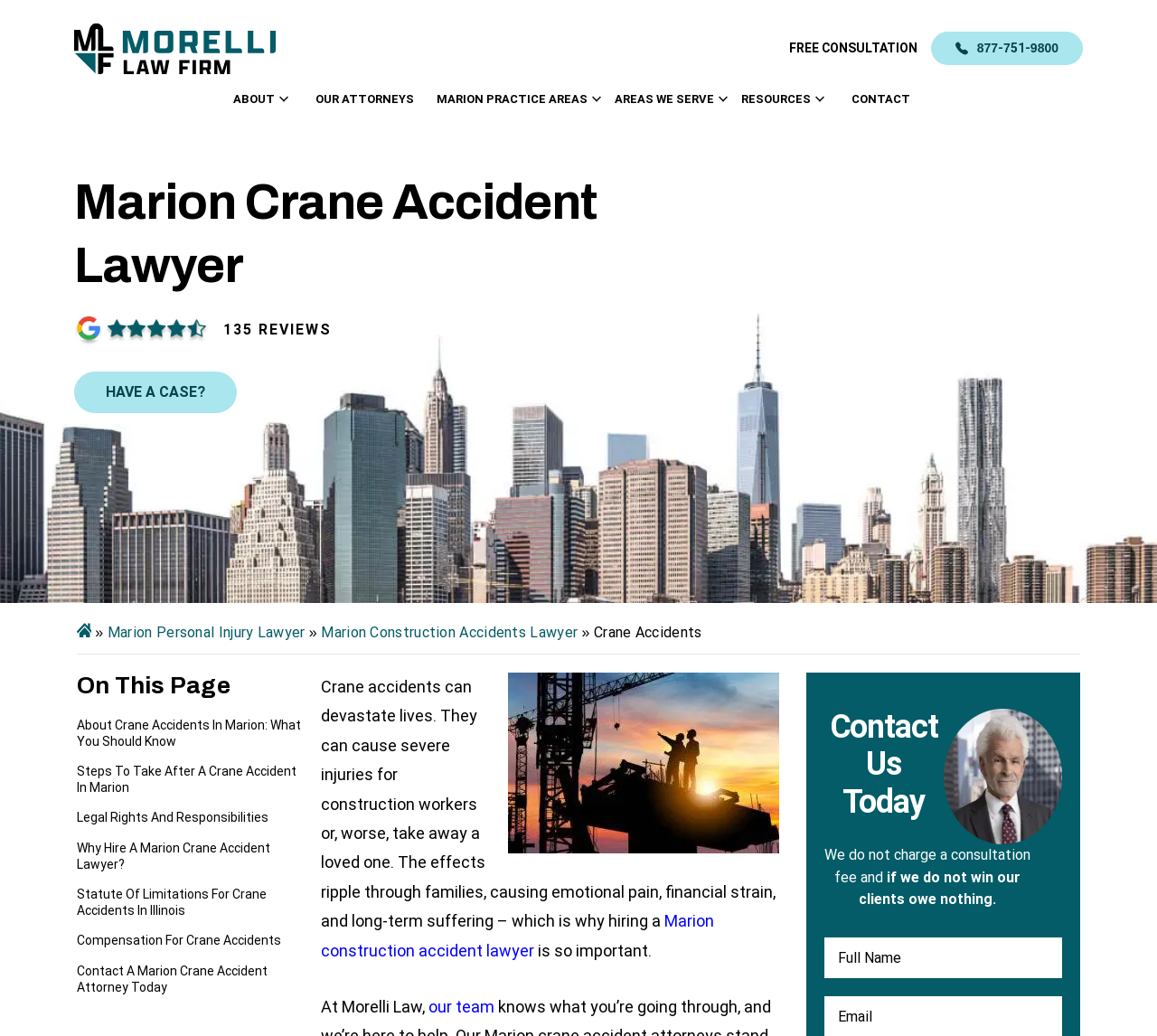What is the phone number to call for a free consultation?
Utilize the information in the image to give a detailed answer to the question.

The phone number to call for a free consultation can be found in the top-right corner of the webpage, where it says '877-751-9800' with a bounding box of [0.804, 0.031, 0.936, 0.063].